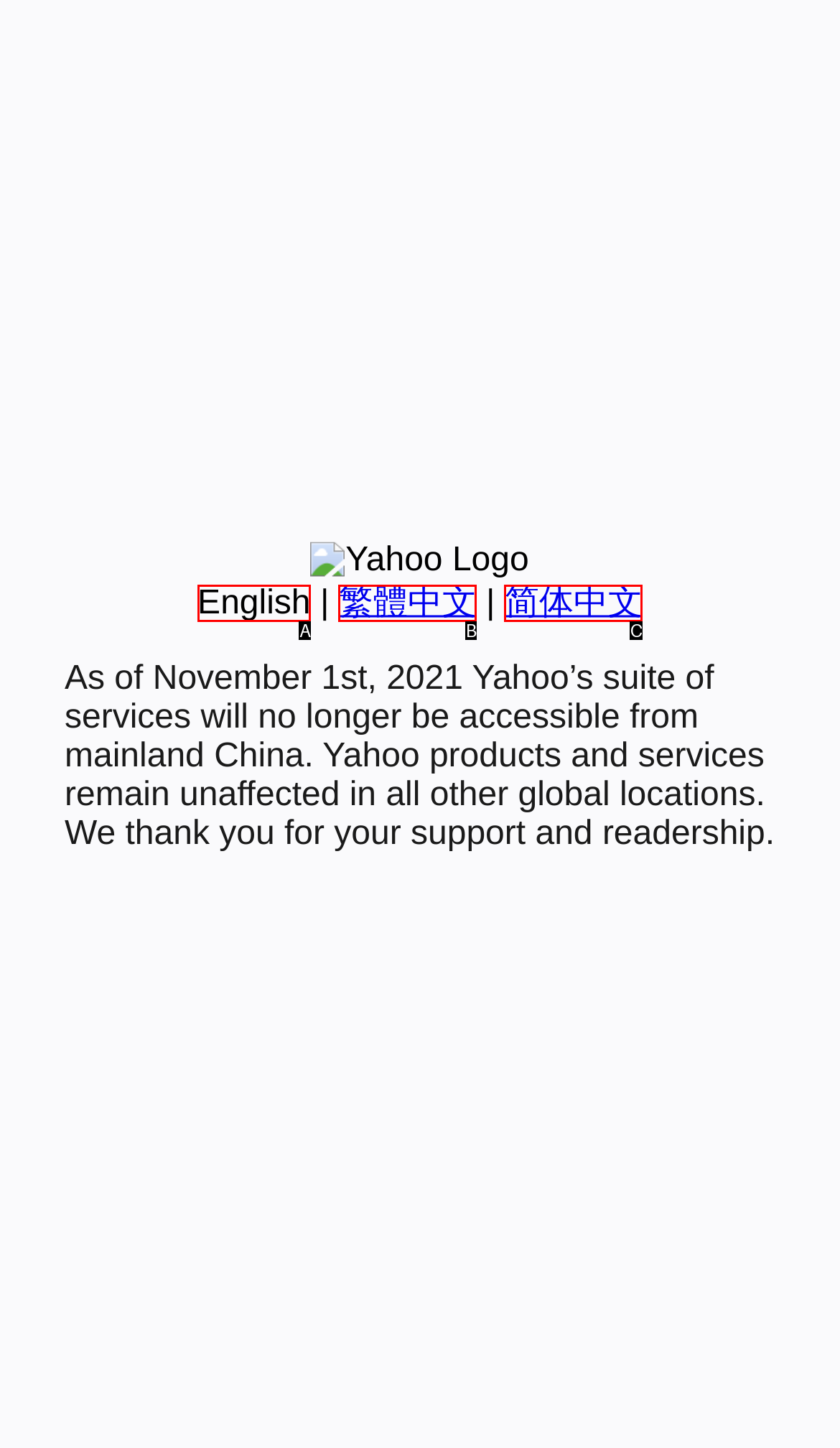Find the option that fits the given description: 简体中文
Answer with the letter representing the correct choice directly.

C